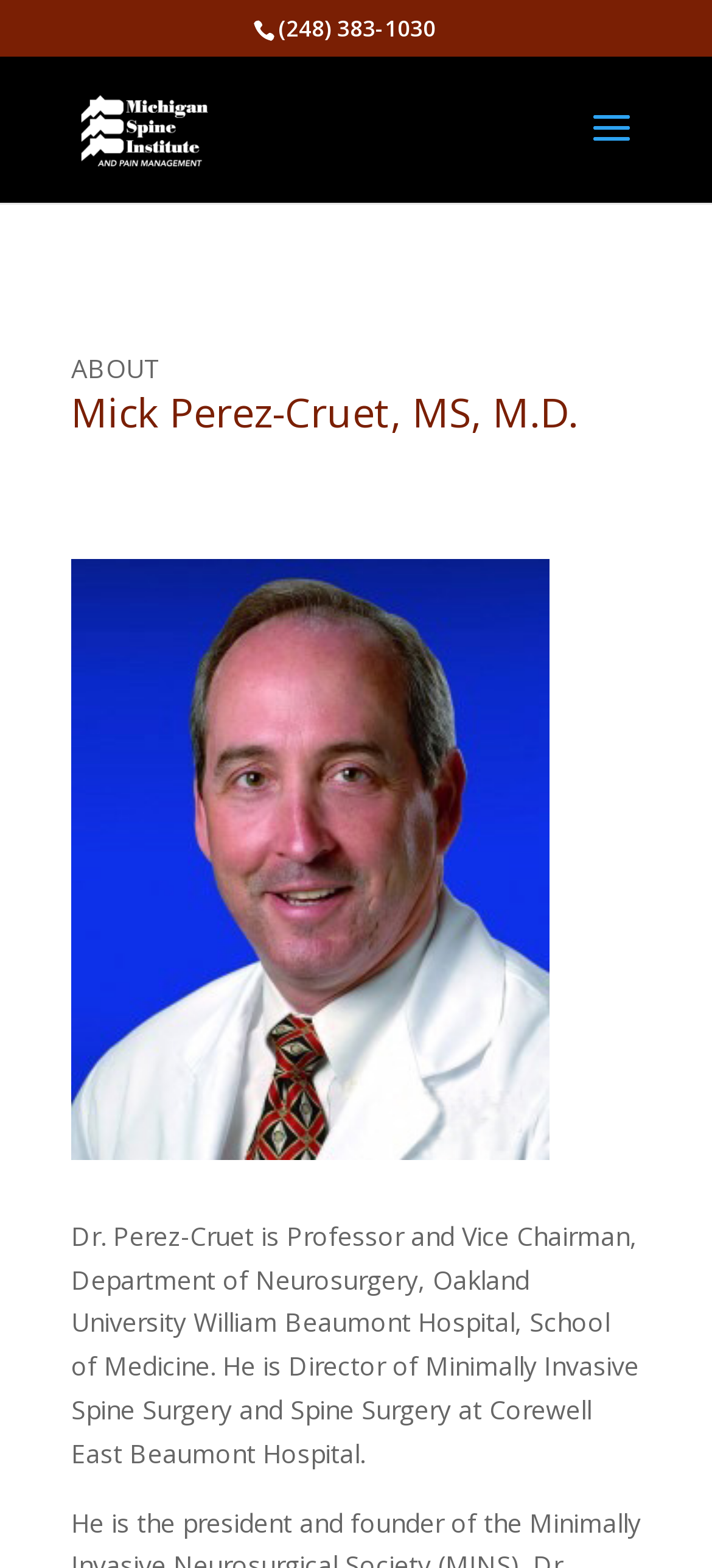Please respond to the question using a single word or phrase:
What is the title of the doctor?

Mick Perez-Cruet, MS, M.D.